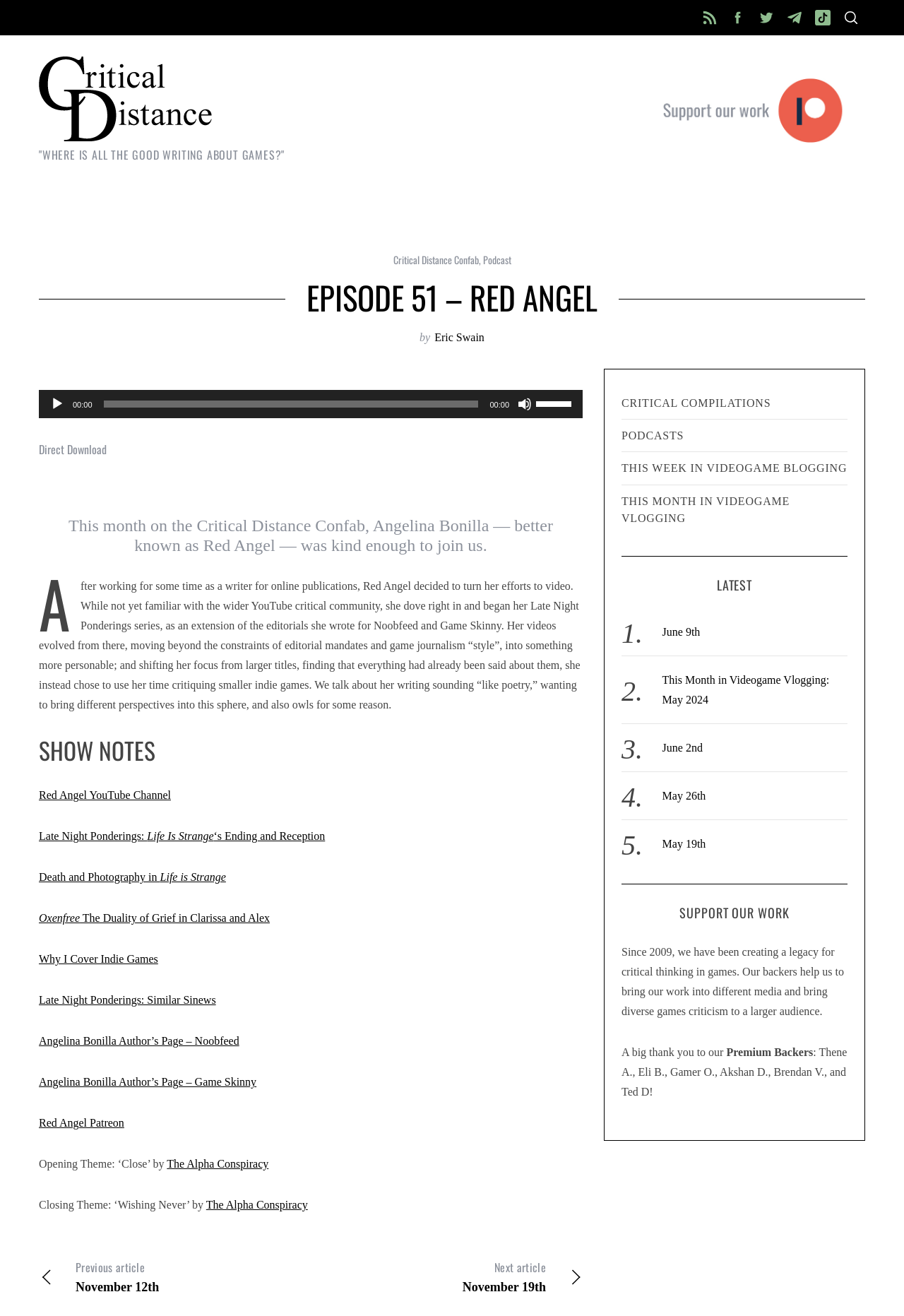Respond to the question below with a concise word or phrase:
What is the purpose of the 'Time Slider'?

To control the audio playback